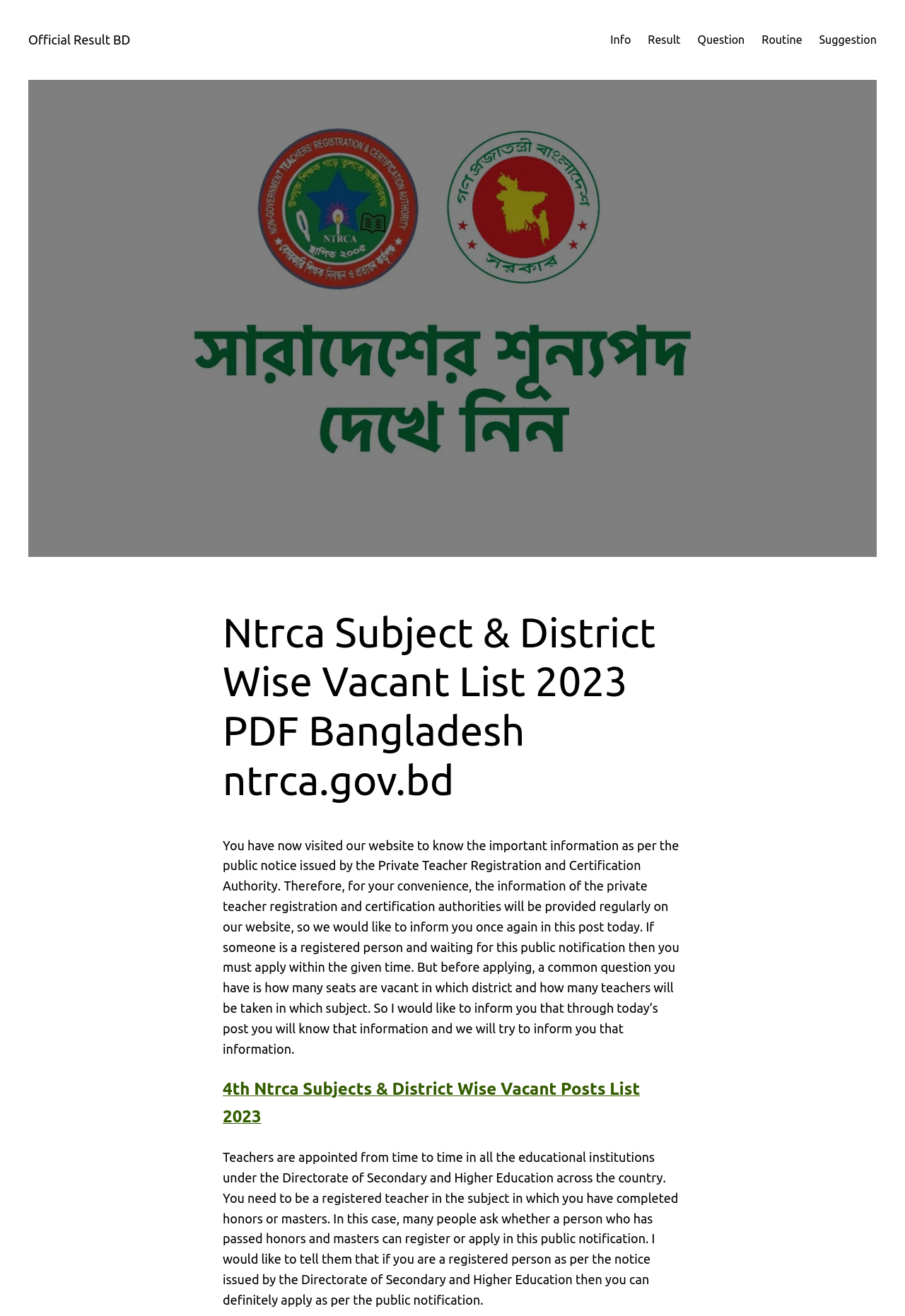What is the purpose of the '4th Ntrca Subjects & District Wise Vacant Posts List 2023' link?
Give a one-word or short phrase answer based on the image.

View vacant posts list